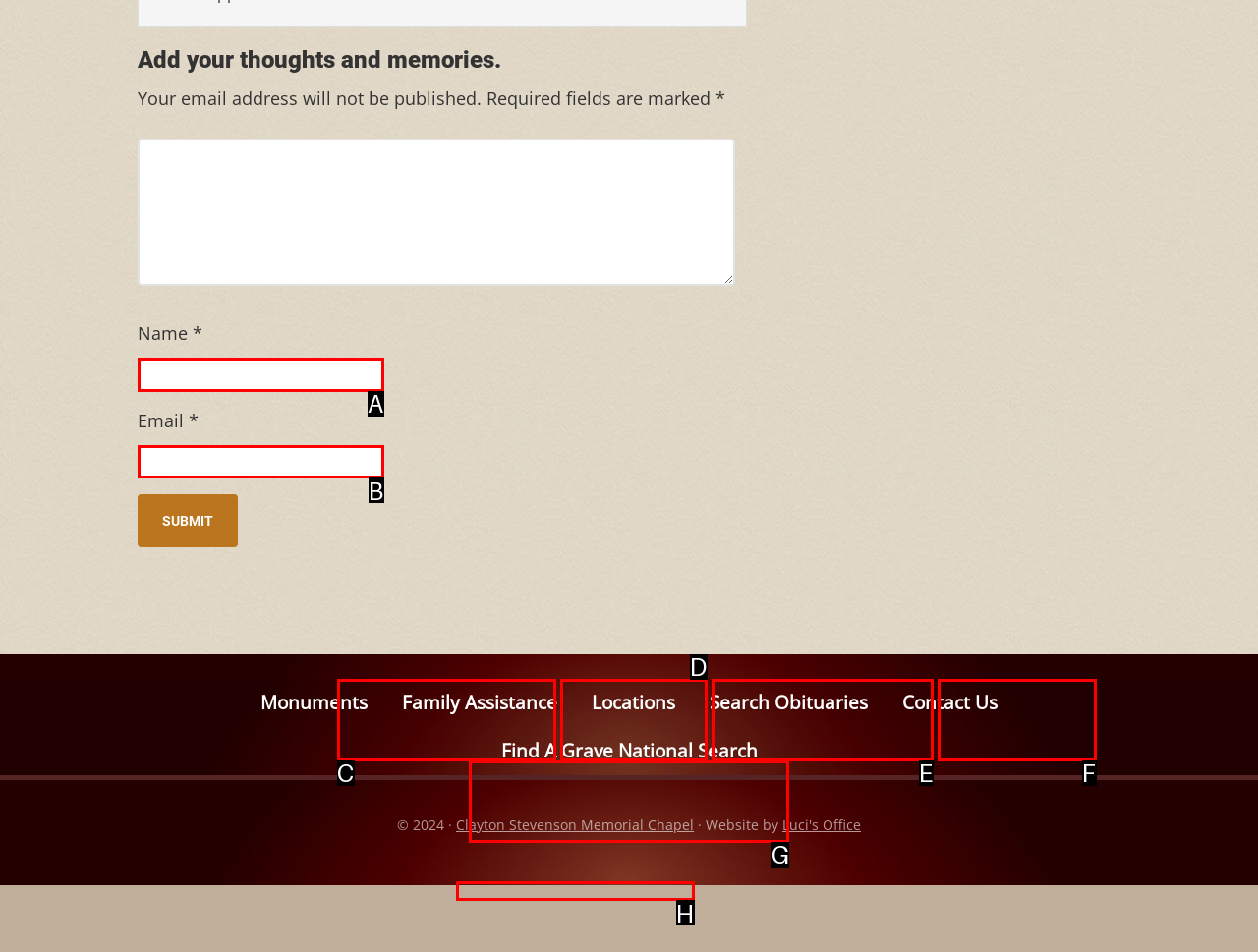Select the HTML element that corresponds to the description: Clayton Stevenson Memorial Chapel. Answer with the letter of the matching option directly from the choices given.

H